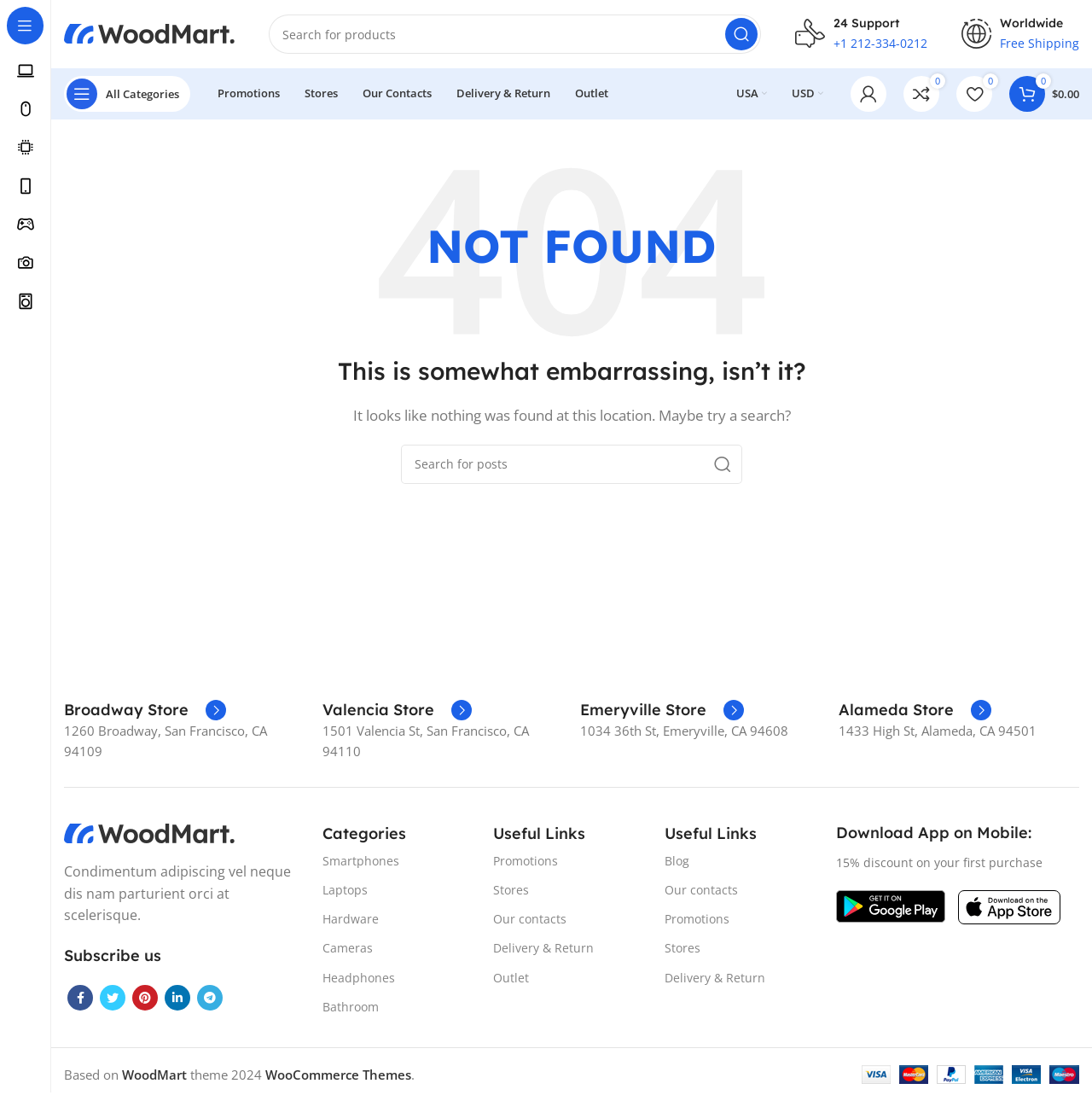What is the phone number for support?
Using the details shown in the screenshot, provide a comprehensive answer to the question.

The phone number is located in the top-right corner of the page, within a static text element, and is labeled as '24 Support'.